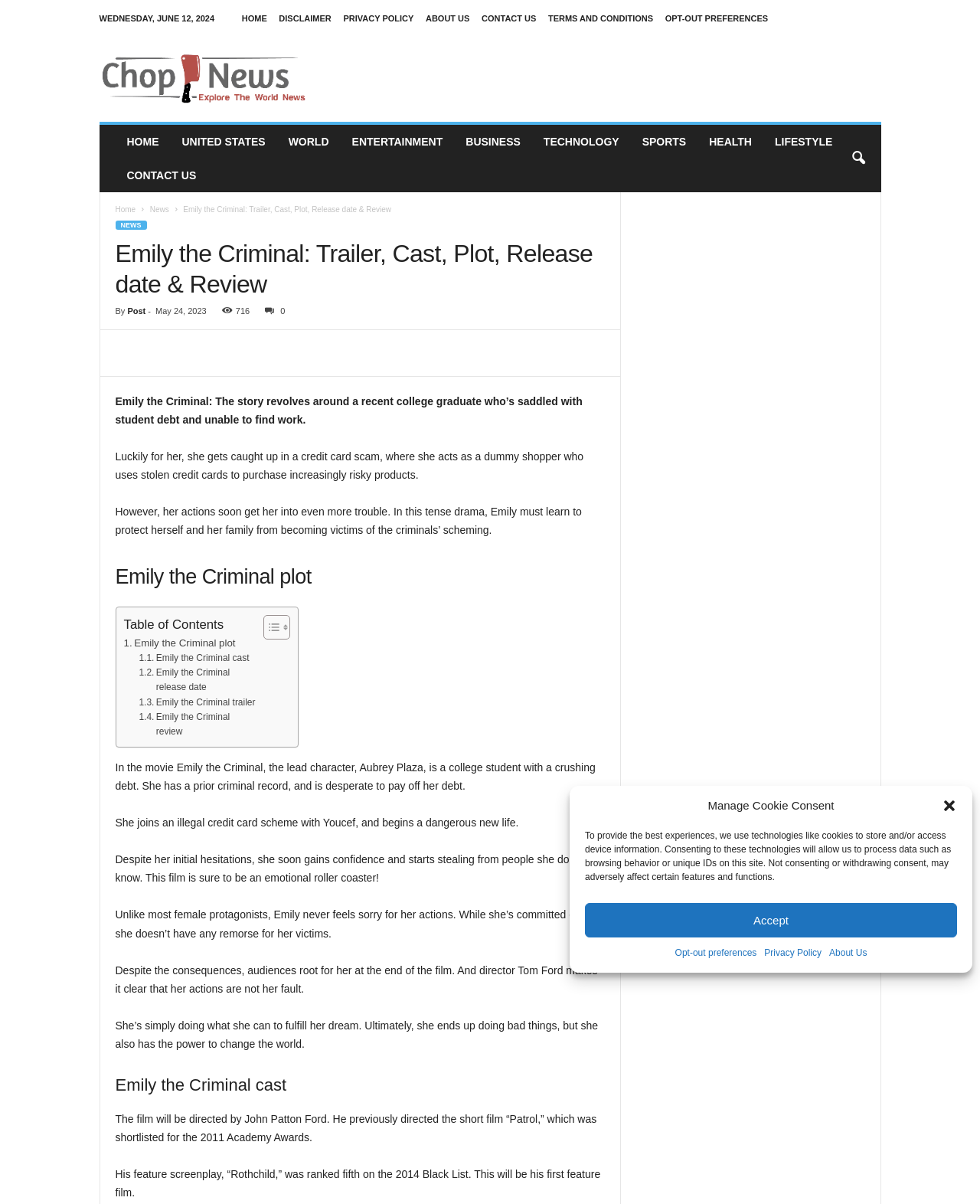Please determine the headline of the webpage and provide its content.

Emily the Criminal: Trailer, Cast, Plot, Release date & Review